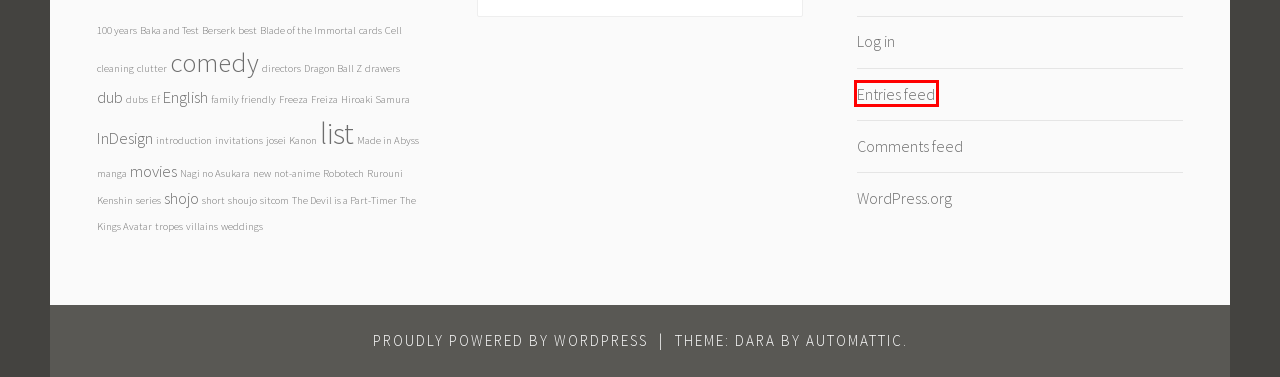Examine the screenshot of the webpage, which includes a red bounding box around an element. Choose the best matching webpage description for the page that will be displayed after clicking the element inside the red bounding box. Here are the candidates:
A. weddings – Shirahime
B. introduction – Shirahime
C. invitations – Shirahime
D. Shirahime
E. directors – Shirahime
F. Blog Tool, Publishing Platform, and CMS – WordPress.org
G. InDesign – Shirahime
H. not-anime – Shirahime

D